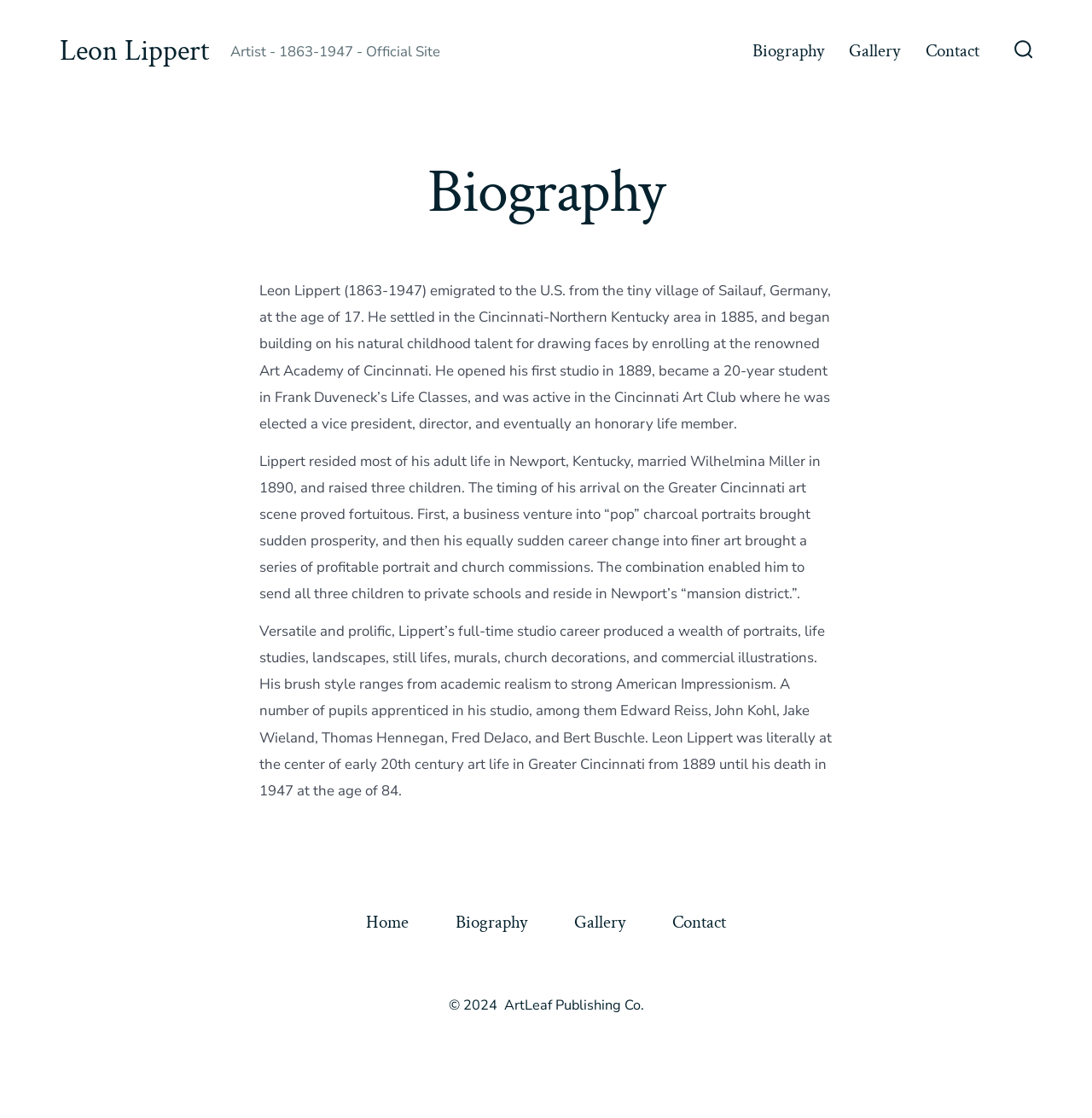Identify the bounding box coordinates for the element you need to click to achieve the following task: "View the Gallery". Provide the bounding box coordinates as four float numbers between 0 and 1, in the form [left, top, right, bottom].

[0.778, 0.031, 0.824, 0.061]